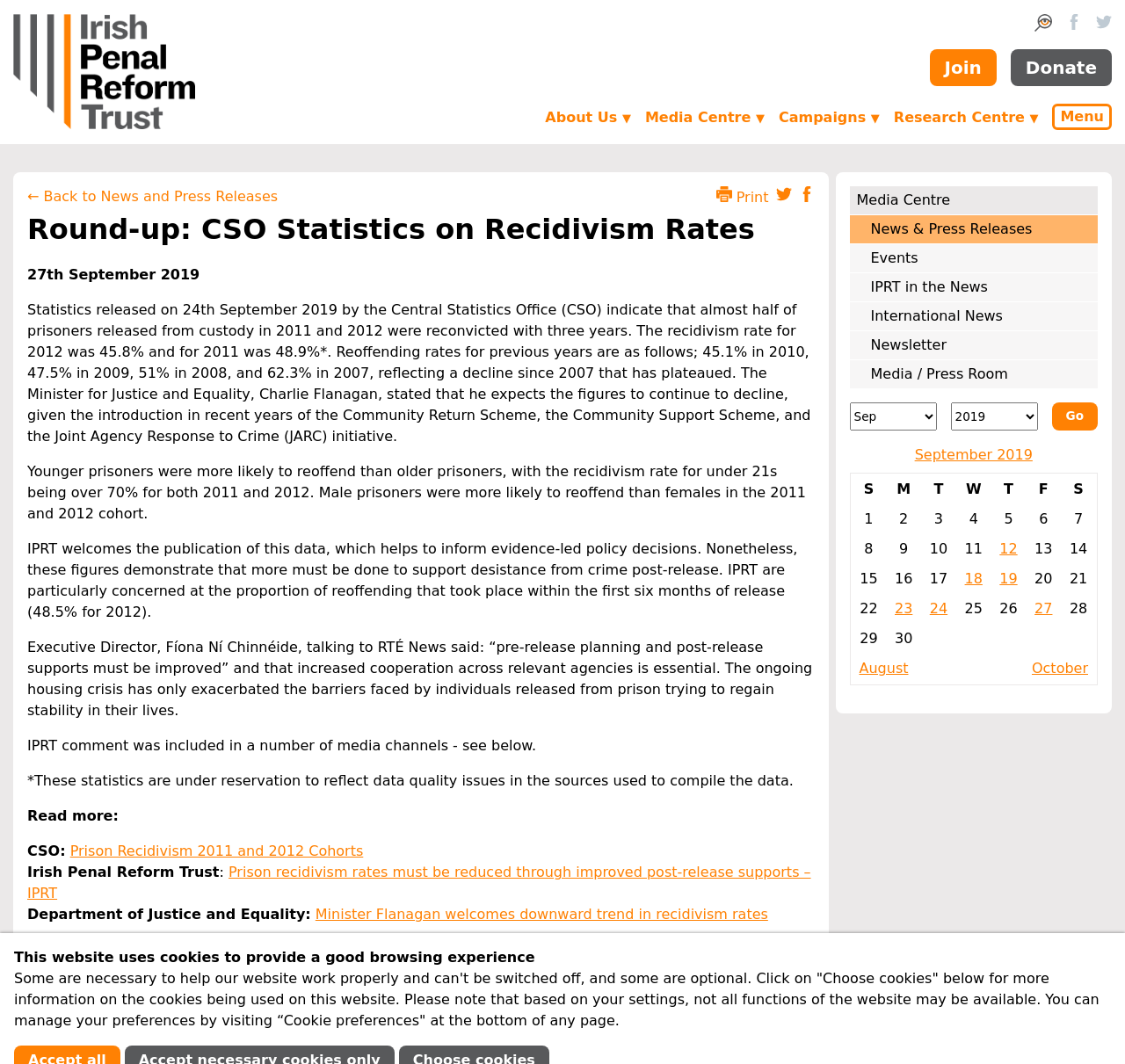Please predict the bounding box coordinates (top-left x, top-left y, bottom-right x, bottom-right y) for the UI element in the screenshot that fits the description: News & Press Releases

[0.755, 0.203, 0.976, 0.229]